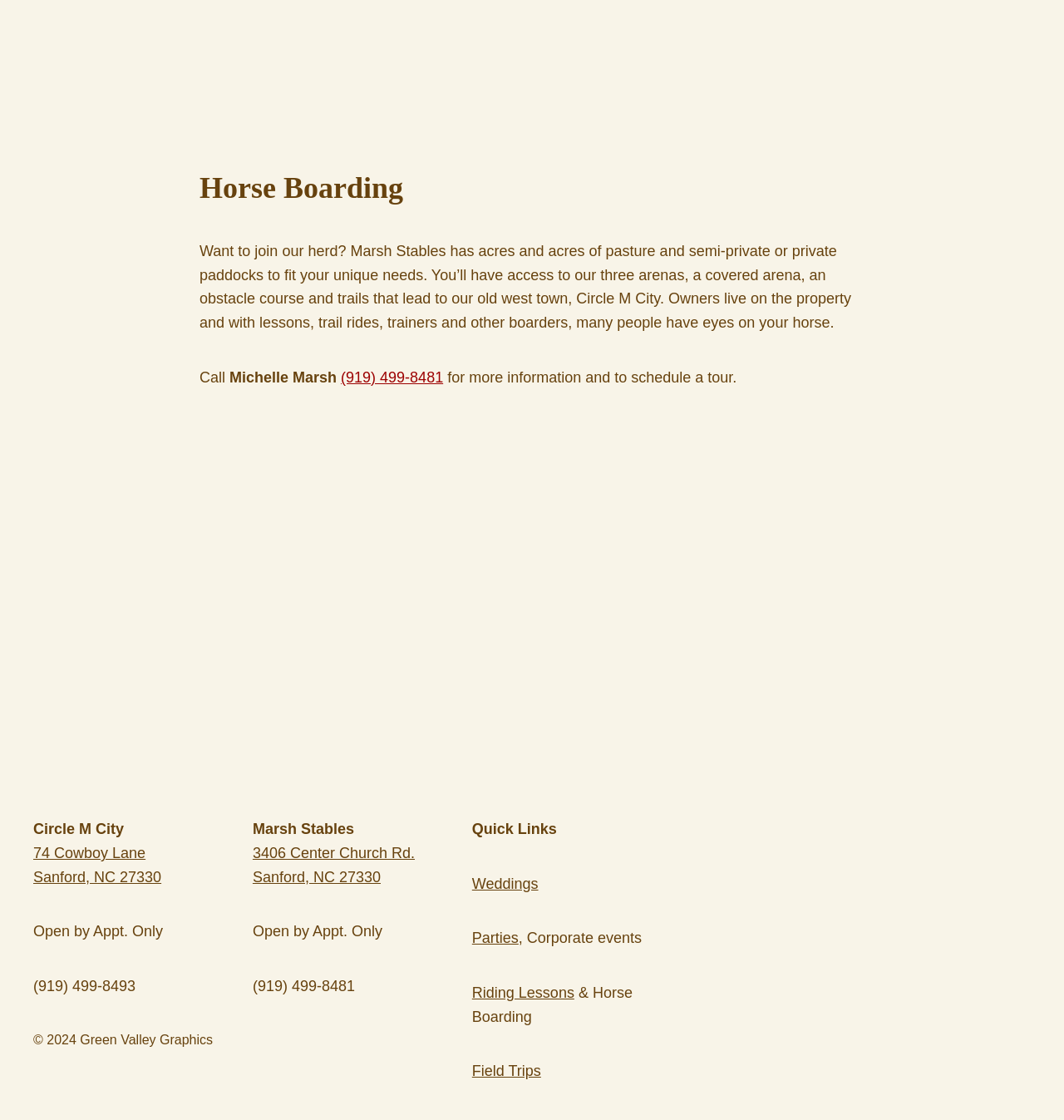Please answer the following question using a single word or phrase: 
What is the name of the stables?

Marsh Stables